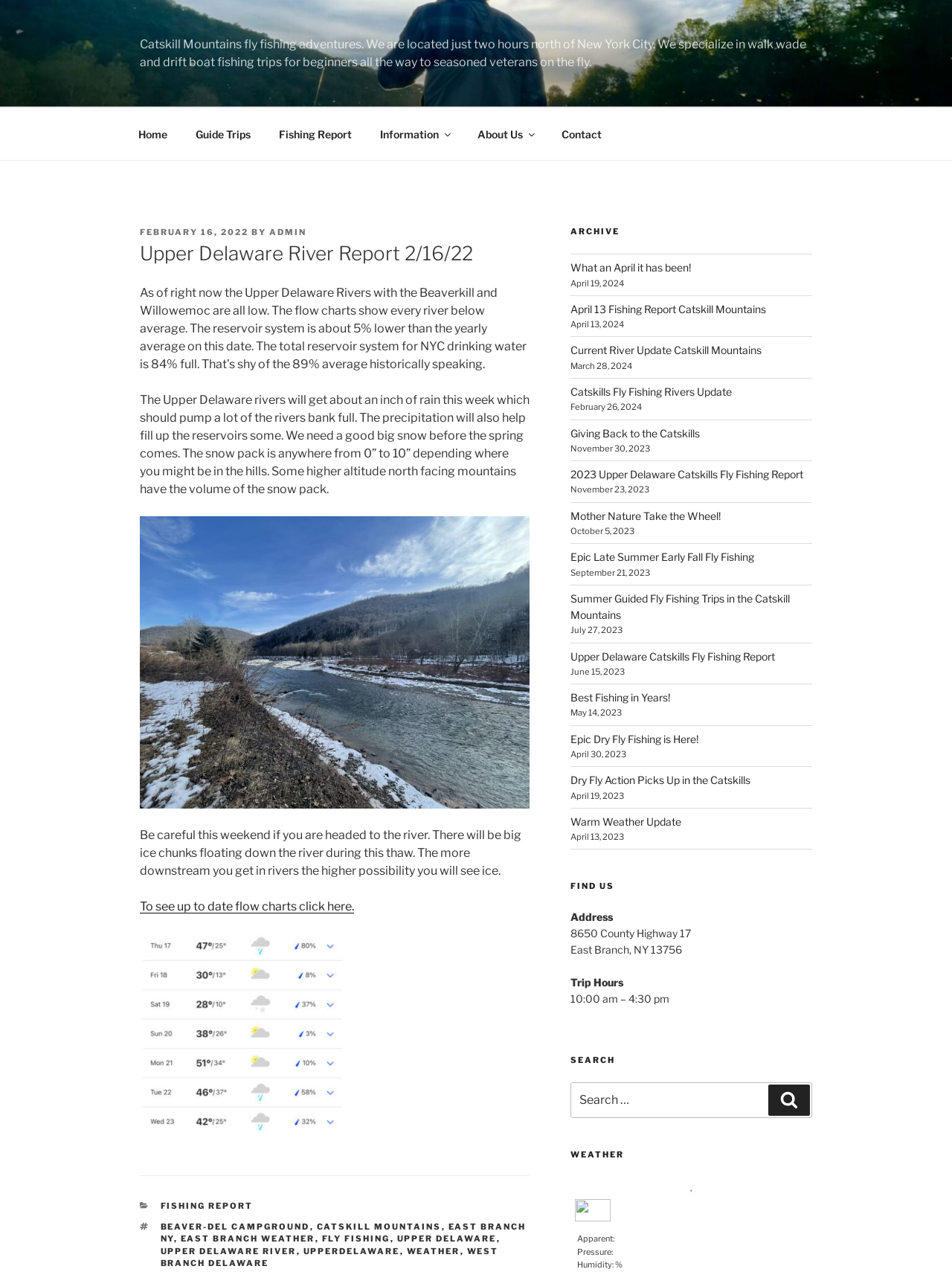Can you specify the bounding box coordinates for the region that should be clicked to fulfill this instruction: "Click on the 'Home' link".

[0.131, 0.091, 0.189, 0.12]